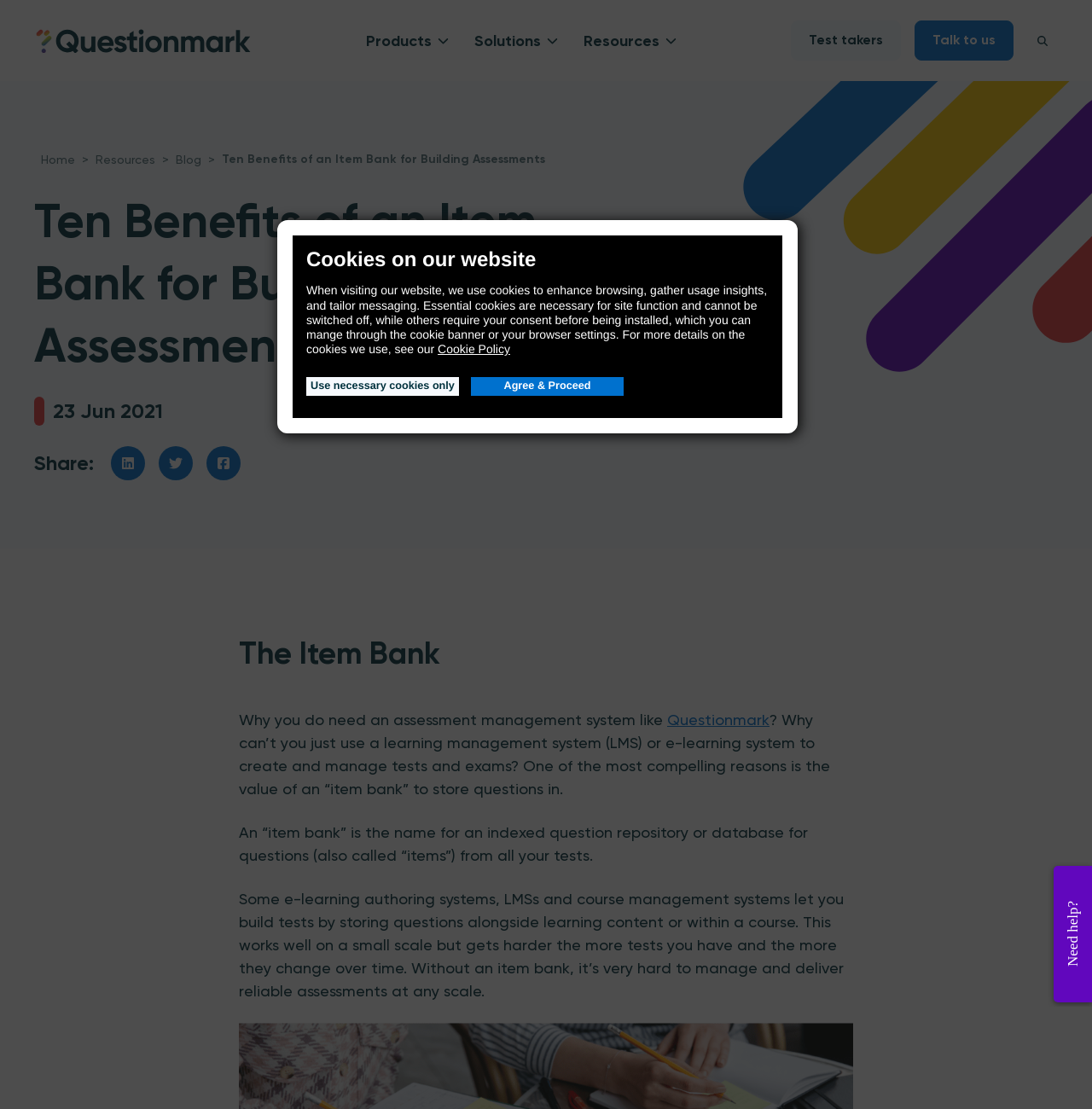Locate and extract the headline of this webpage.

Ten Benefits of an Item Bank for Building Assessments